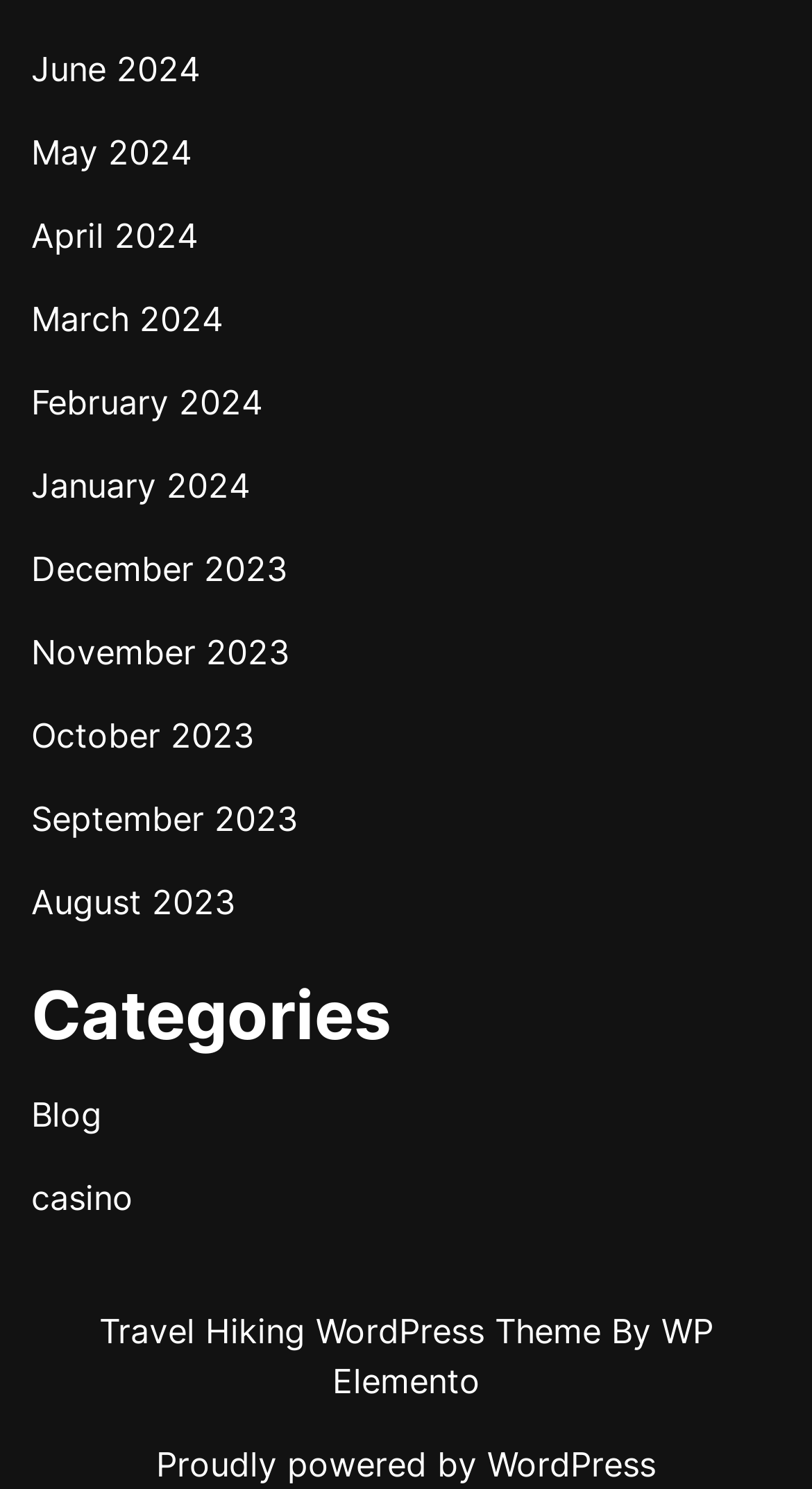Give a one-word or one-phrase response to the question:
What is the name of the company that created the theme?

WP Elemento